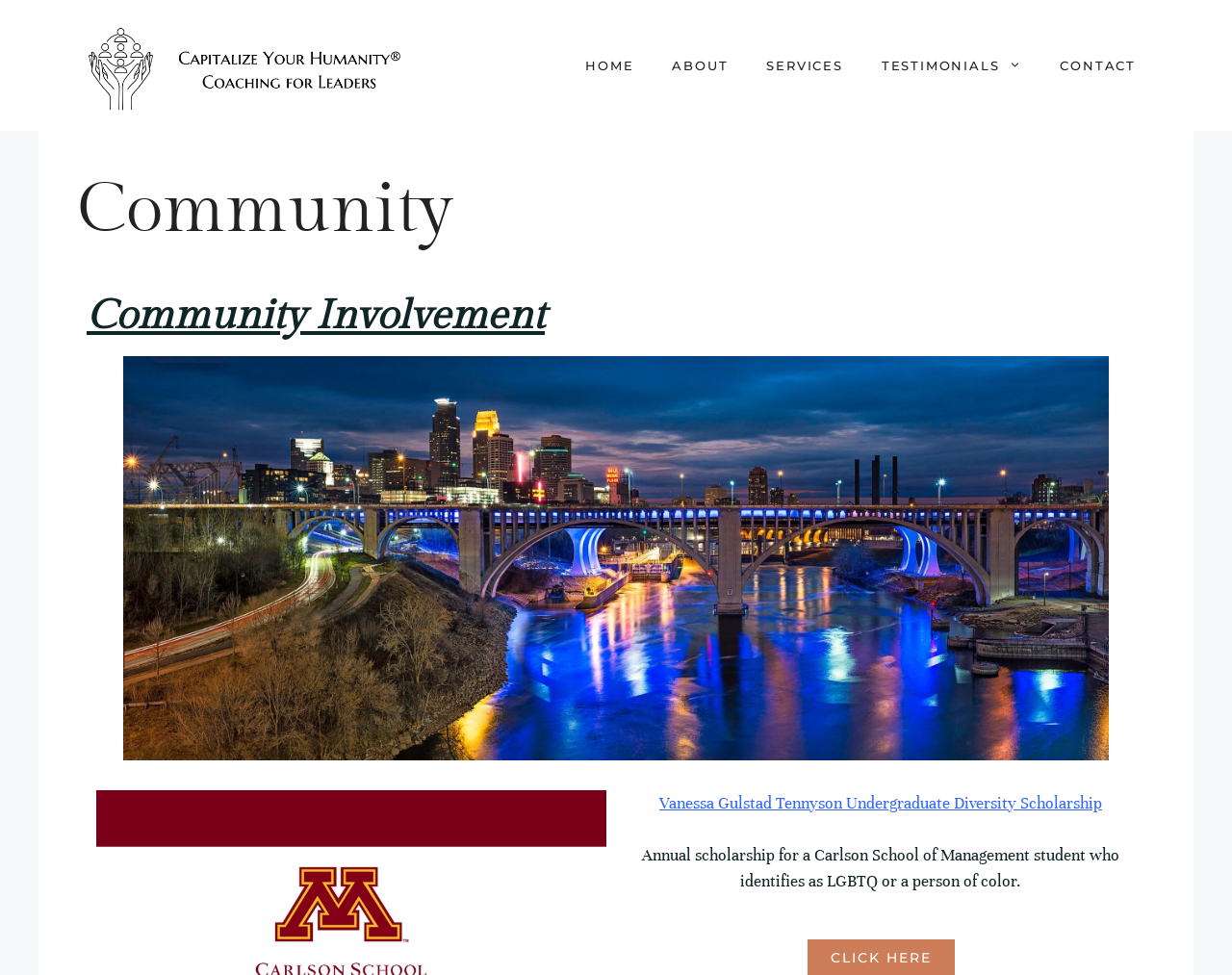What type of student is eligible for the scholarship?
Please provide a comprehensive answer based on the details in the screenshot.

I found the answer by reading the text element with ID 559, which describes the scholarship. The text states that the scholarship is for a 'Carlson School of Management student who identifies as LGBTQ or a person of color', indicating that the scholarship is eligible for students who identify as LGBTQ or are people of color.